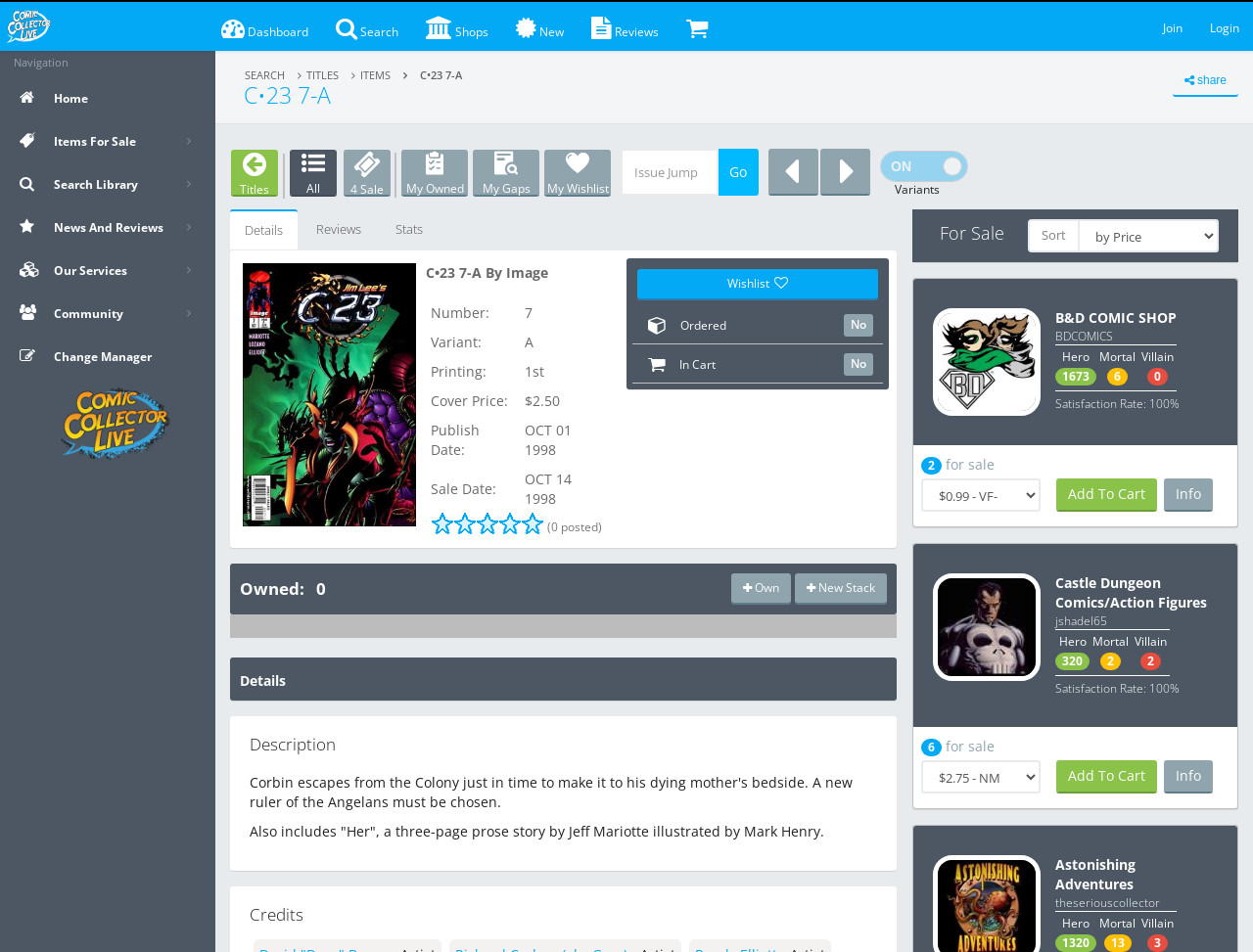Give a full account of the webpage's elements and their arrangement.

This webpage appears to be a comic book database or marketplace. At the top, there is a navigation bar with links to various sections, including "Dashboard", "Search", "Shops", "New", "Reviews", and "Login" or "Join". Below this, there is a secondary navigation menu with links to "Home", "Items For Sale", "Search Library", "News And Reviews", "Our Services", "Community", and "Change Manager".

The main content area is divided into several sections. On the left, there is a table with links to different categories, including "Titles", "Items", and "SEARCH". Next to this, there is a heading that reads "C•23 7-A" and a share button.

Below this, there are three tables with various links and options. The first table has links to "Titles", "All", "4 Sale", and an empty cell. The second table has links to "My Owned", "My Gaps", and "My Wishlist". The third table has a textbox labeled "Issue Jump" and a "Go" button.

On the right side of the page, there is a section with a heading that reads "Variants". Below this, there are links to "Details", "Reviews", and "Stats". Further down, there is a table with information about a specific comic book, including its number, variant, printing, cover price, publish date, and sale date.

Throughout the page, there are various icons and images, including a small image in the top-right corner of the page. Overall, the page appears to be a detailed database or marketplace for comic books, with various features and options for searching, browsing, and managing collections.